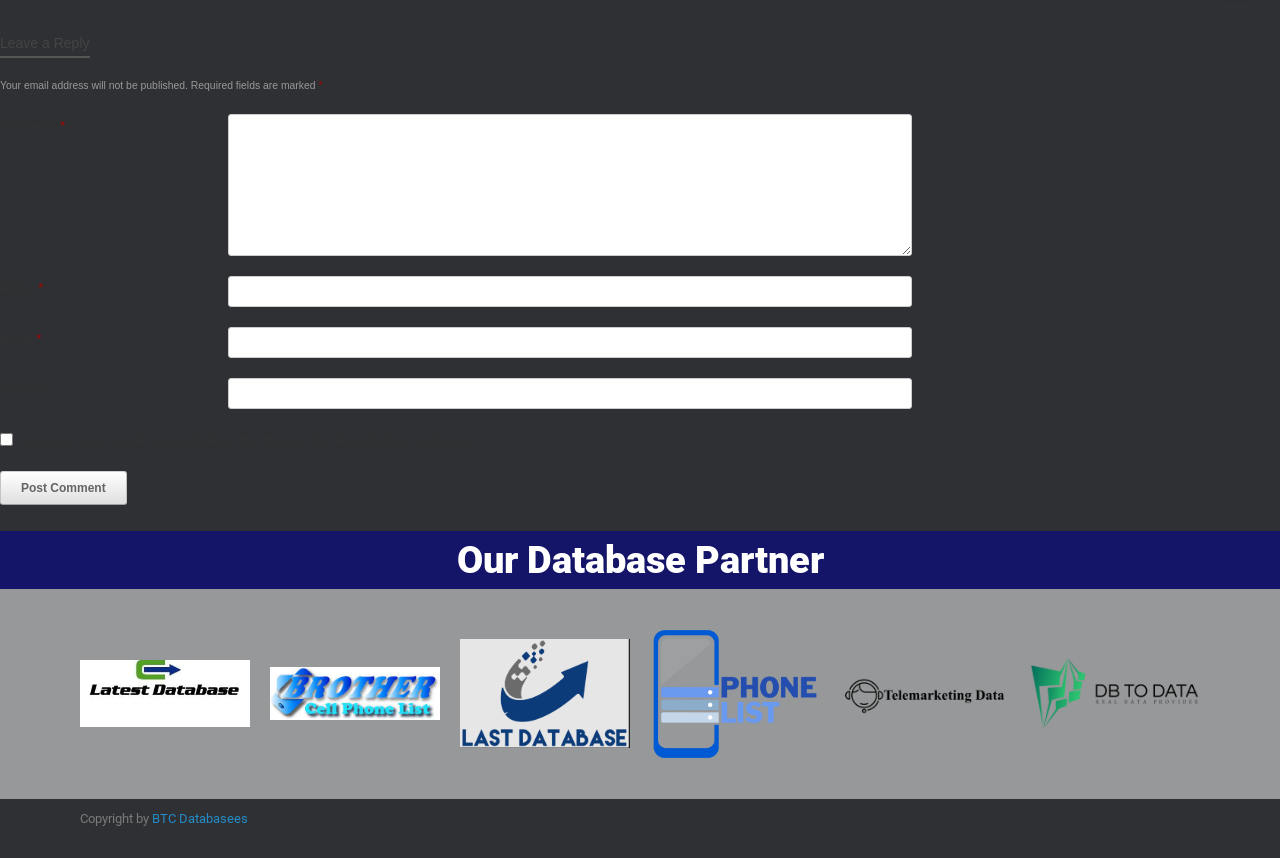What is the required information to post a comment?
Please provide a comprehensive answer based on the visual information in the image.

The required information to post a comment is the user's name, email, and comment, as indicated by the asterisk symbol (*) next to the 'Name', 'Email', and 'Comment' fields. These fields are marked as required, and the user must fill them in to post a comment.